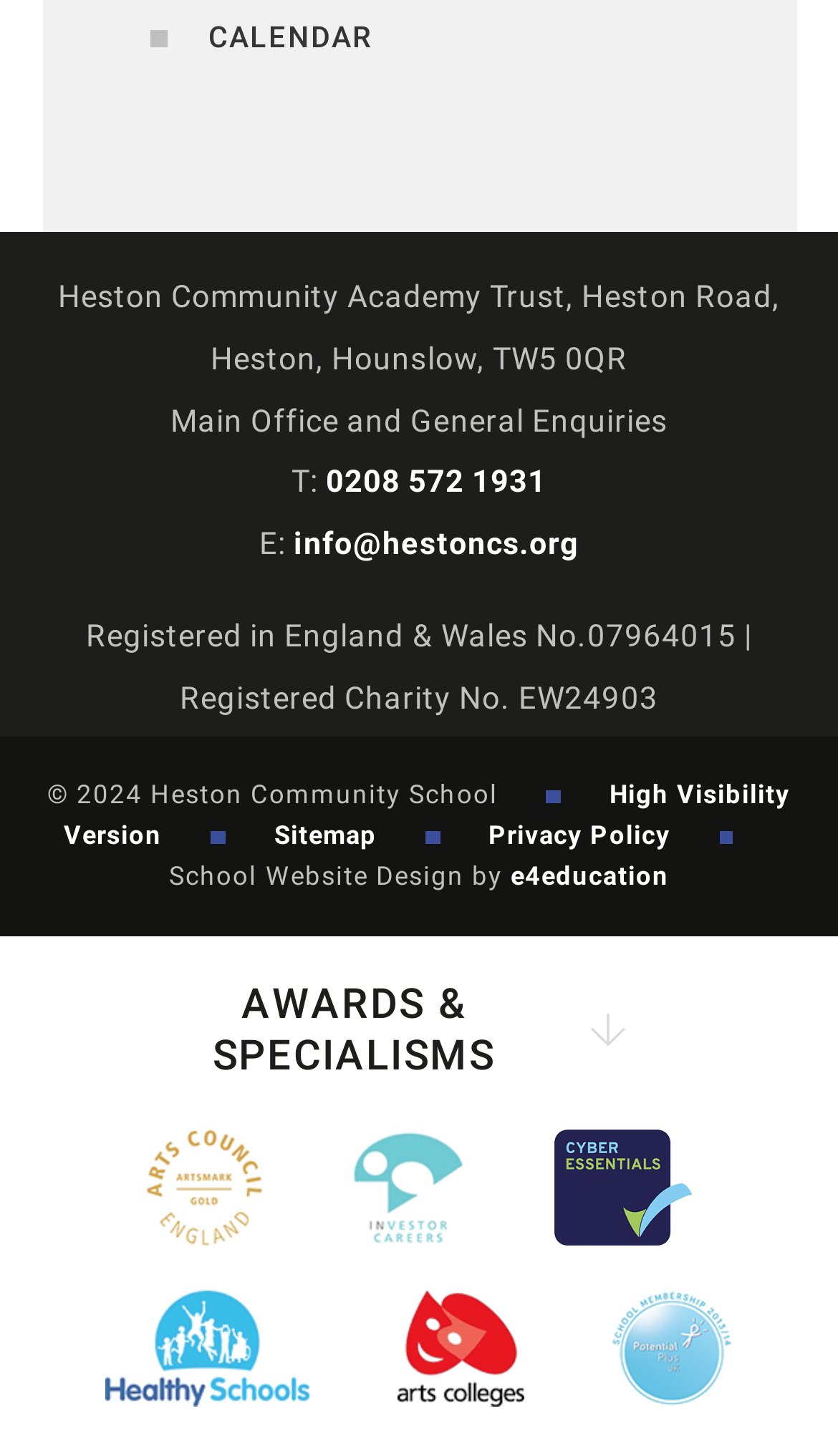Point out the bounding box coordinates of the section to click in order to follow this instruction: "Call the school office".

[0.389, 0.319, 0.652, 0.344]